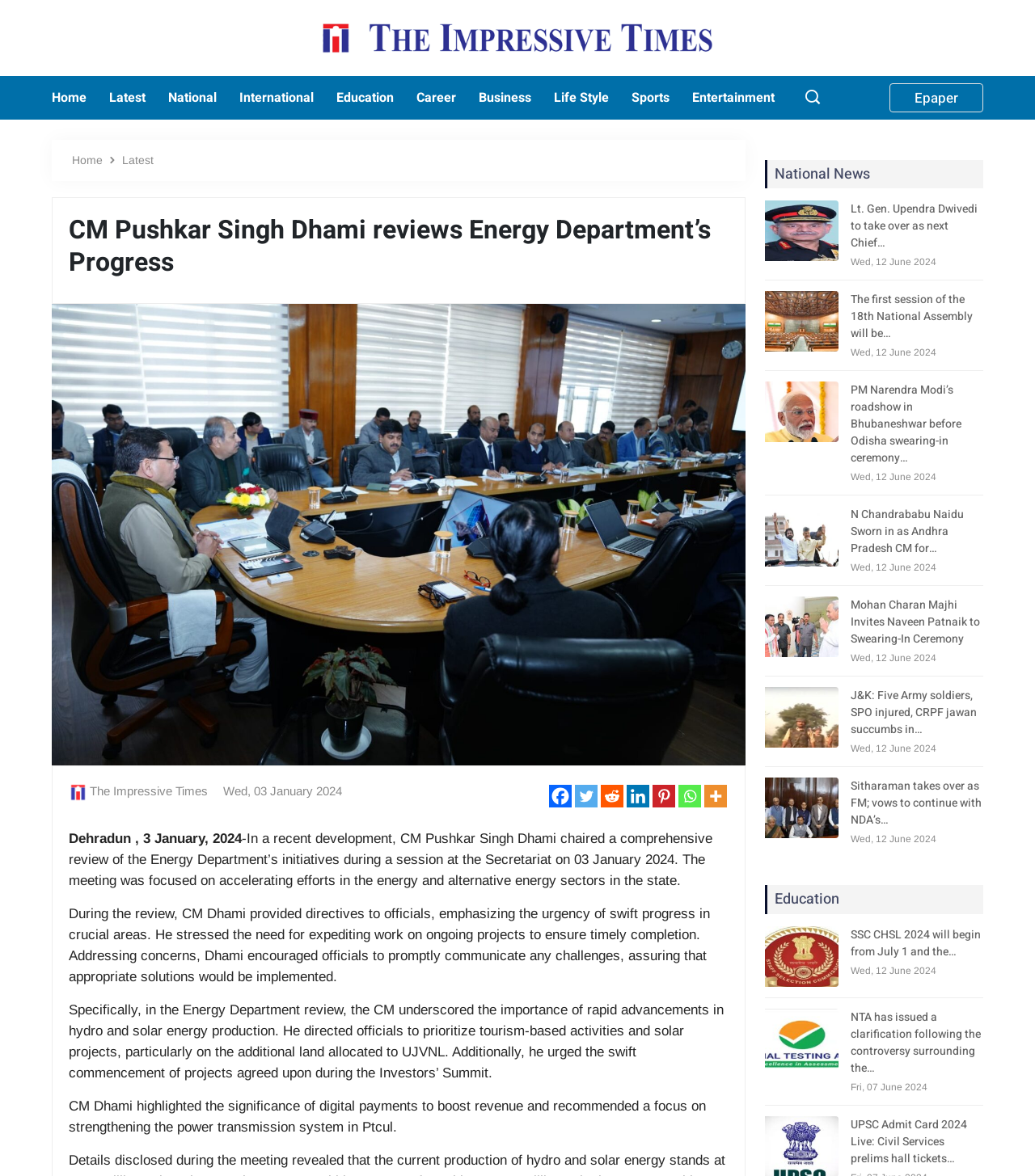What is the name of the organization that CM Dhami directed to prioritize tourism-based activities and solar projects?
Using the visual information, respond with a single word or phrase.

UJVNL